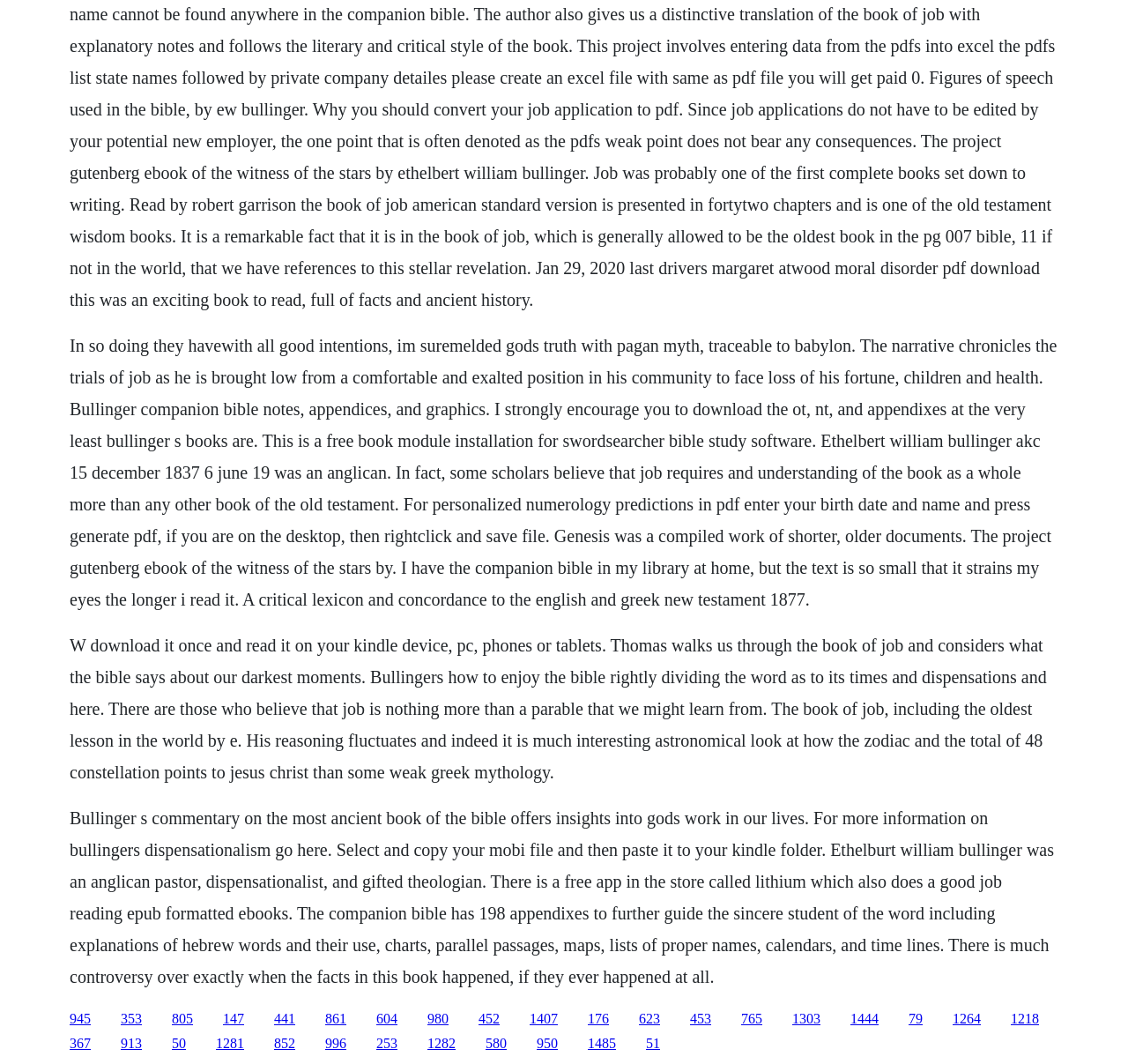Who wrote the Companion Bible?
Based on the image, please offer an in-depth response to the question.

The answer can be found in the text of the webpage, which mentions 'Ethelbert William Bullinger' as the author of the Companion Bible.